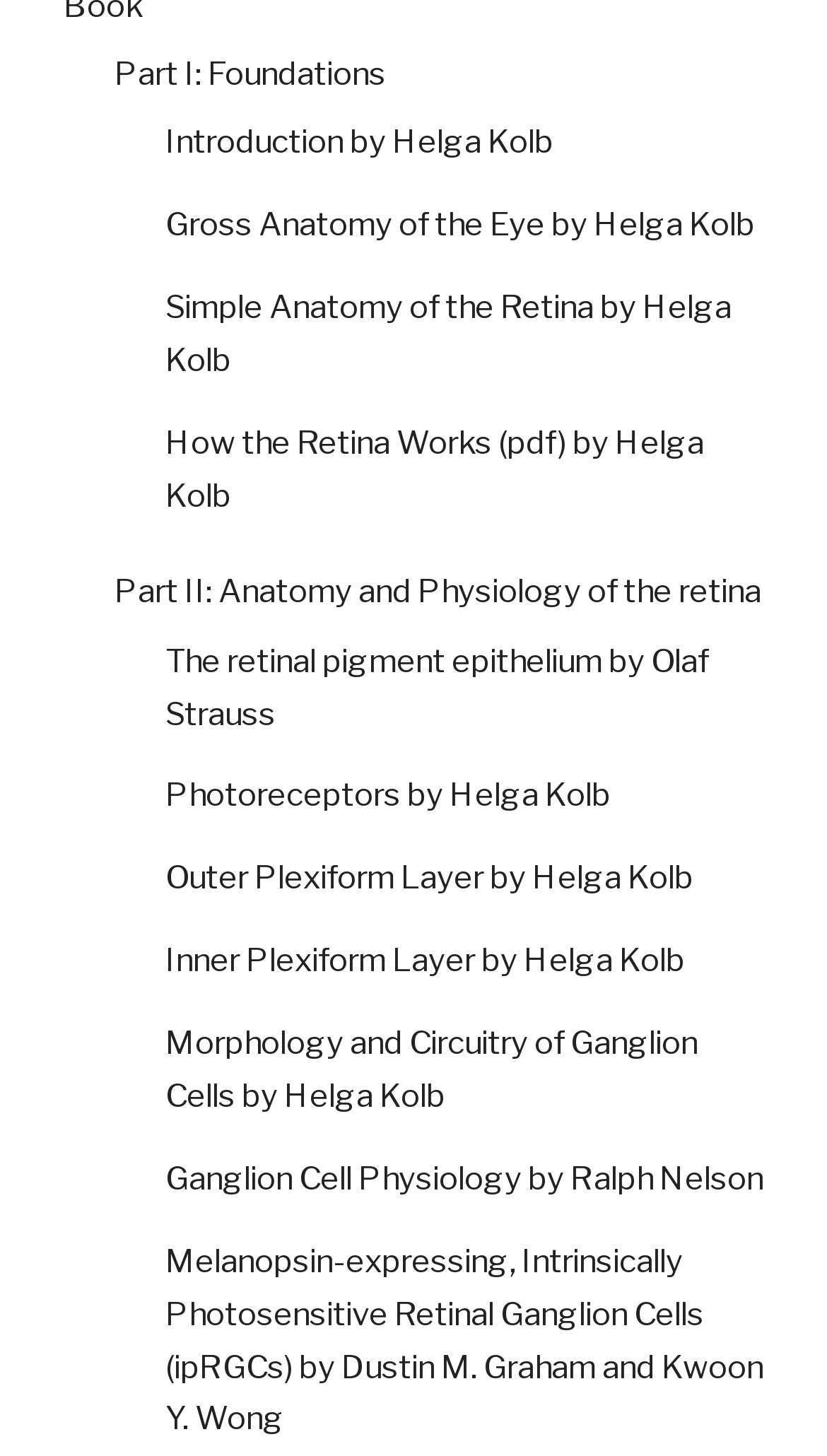Who wrote the introduction?
Using the image as a reference, answer the question with a short word or phrase.

Helga Kolb